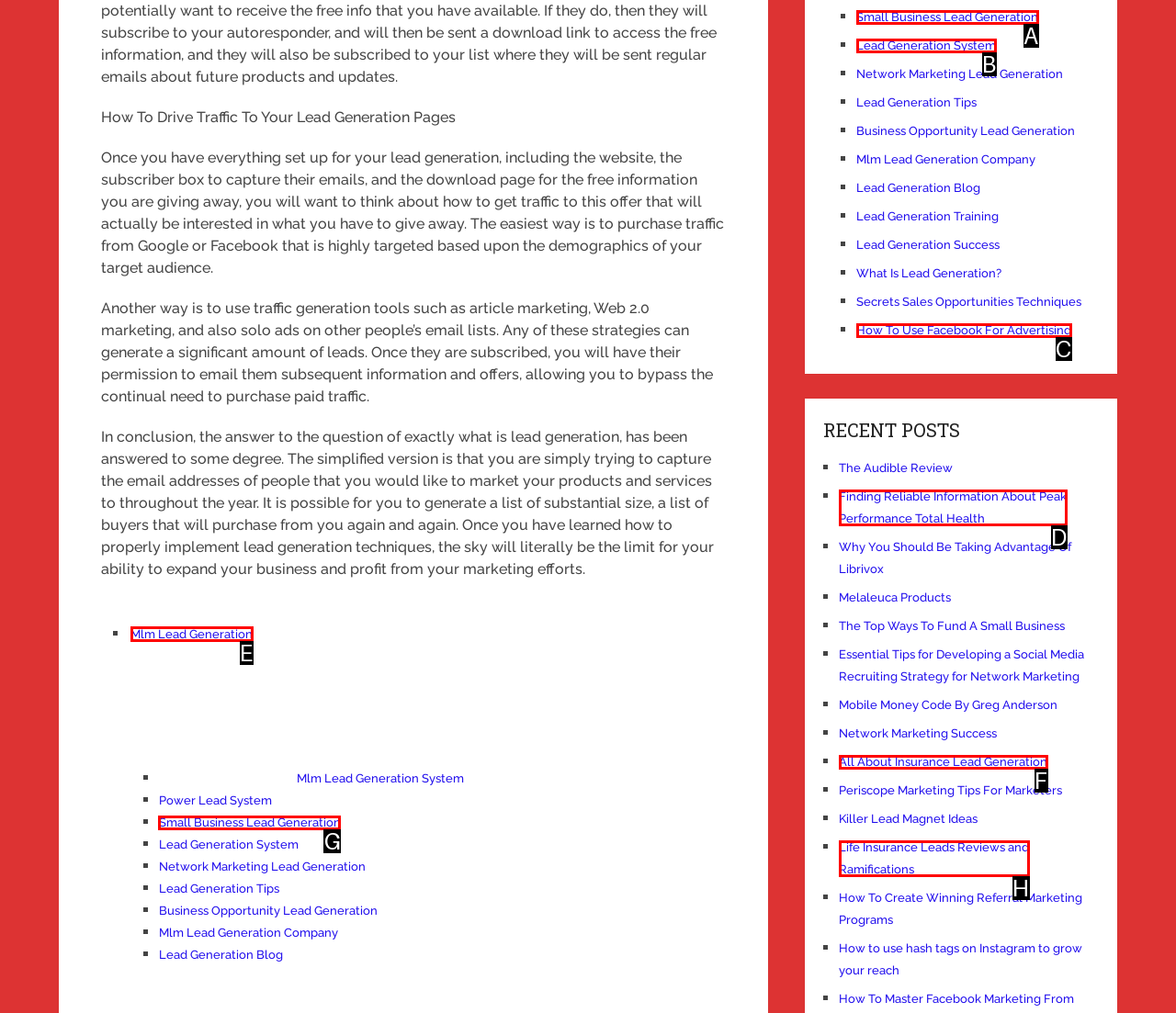Figure out which option to click to perform the following task: Click on 'Mlm Lead Generation'
Provide the letter of the correct option in your response.

E